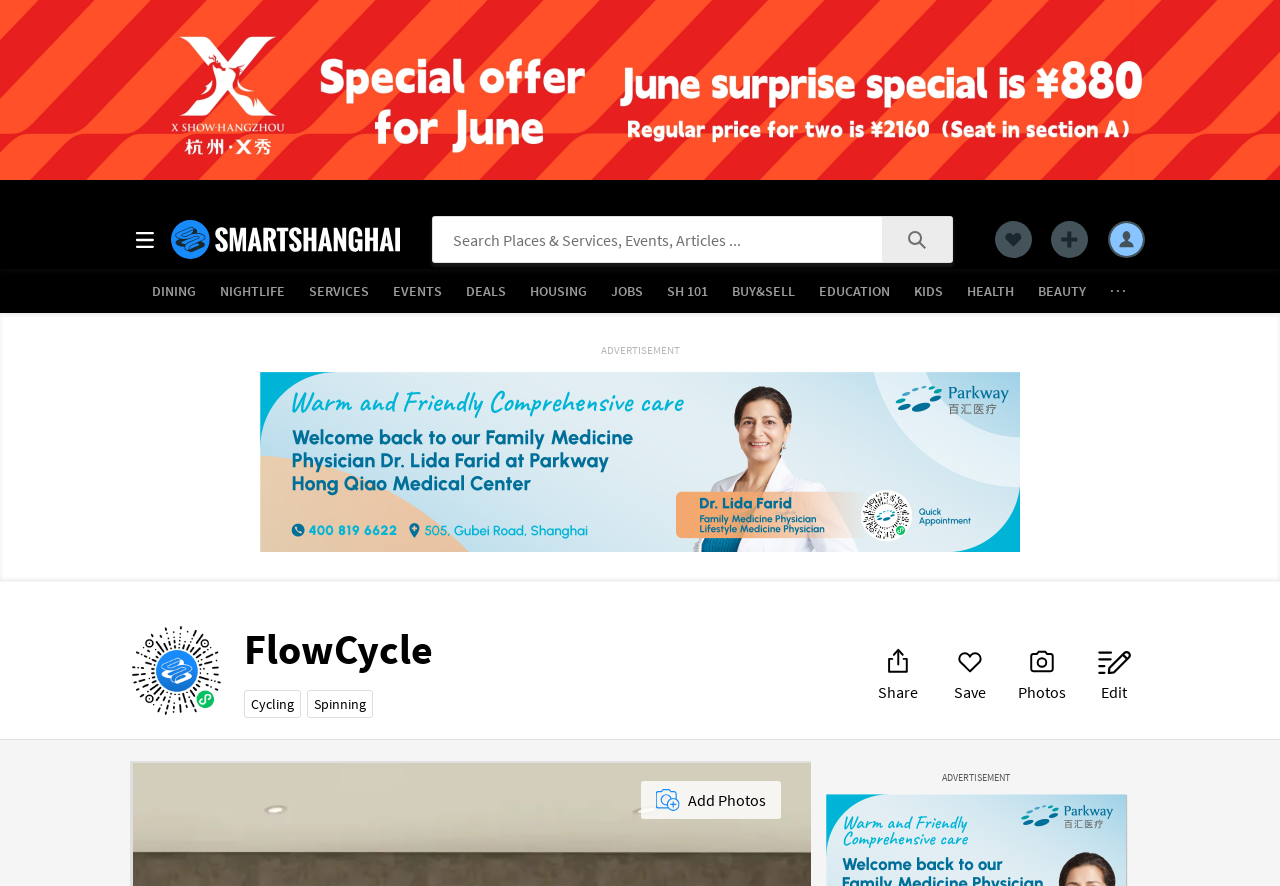Please locate the bounding box coordinates of the element that needs to be clicked to achieve the following instruction: "Click on Favorites". The coordinates should be four float numbers between 0 and 1, i.e., [left, top, right, bottom].

[0.77, 0.249, 0.814, 0.291]